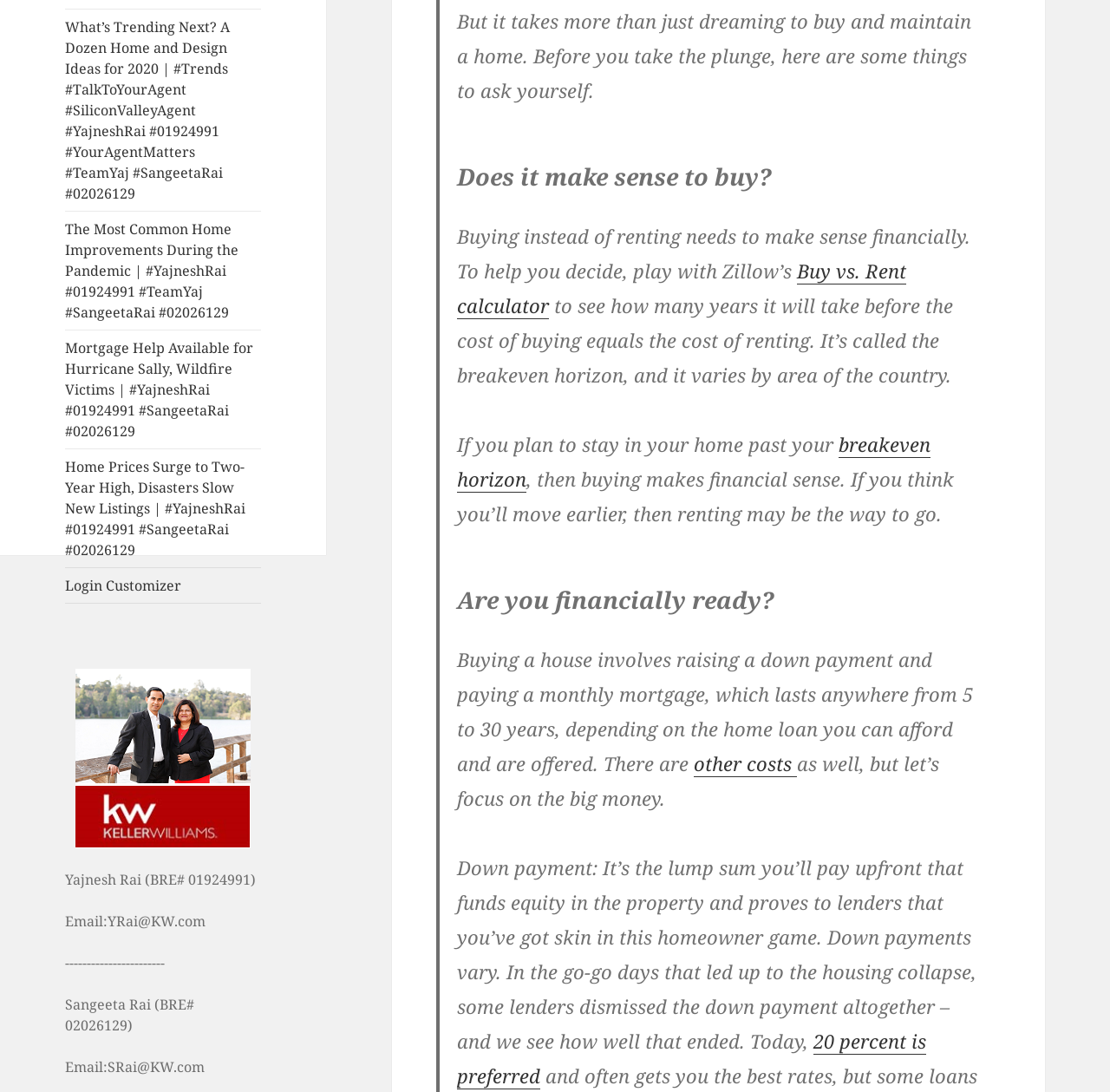Show the bounding box coordinates for the HTML element as described: "20 percent is preferred".

[0.412, 0.941, 0.834, 0.997]